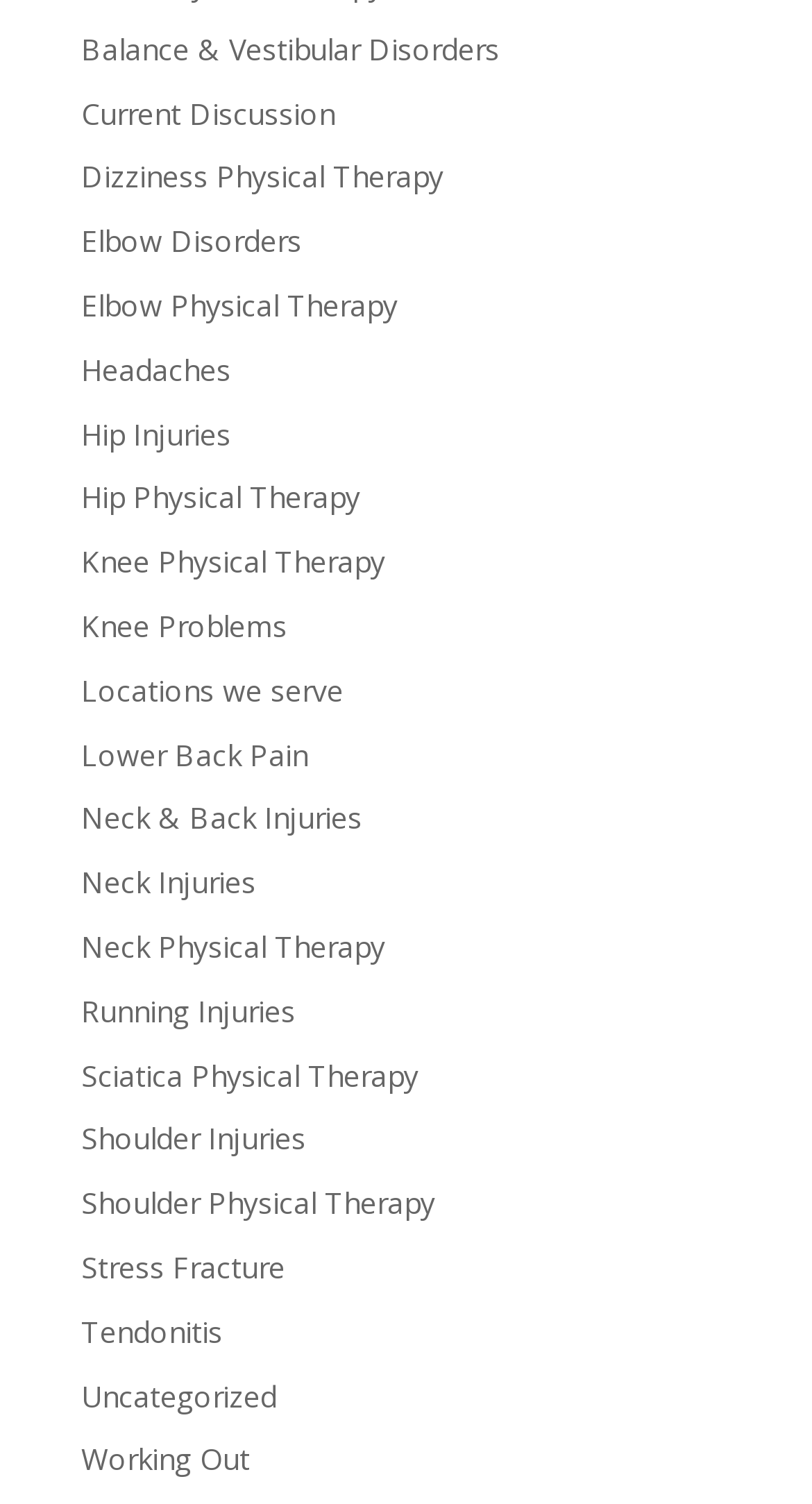Kindly determine the bounding box coordinates of the area that needs to be clicked to fulfill this instruction: "View information on Balance & Vestibular Disorders".

[0.1, 0.019, 0.615, 0.045]